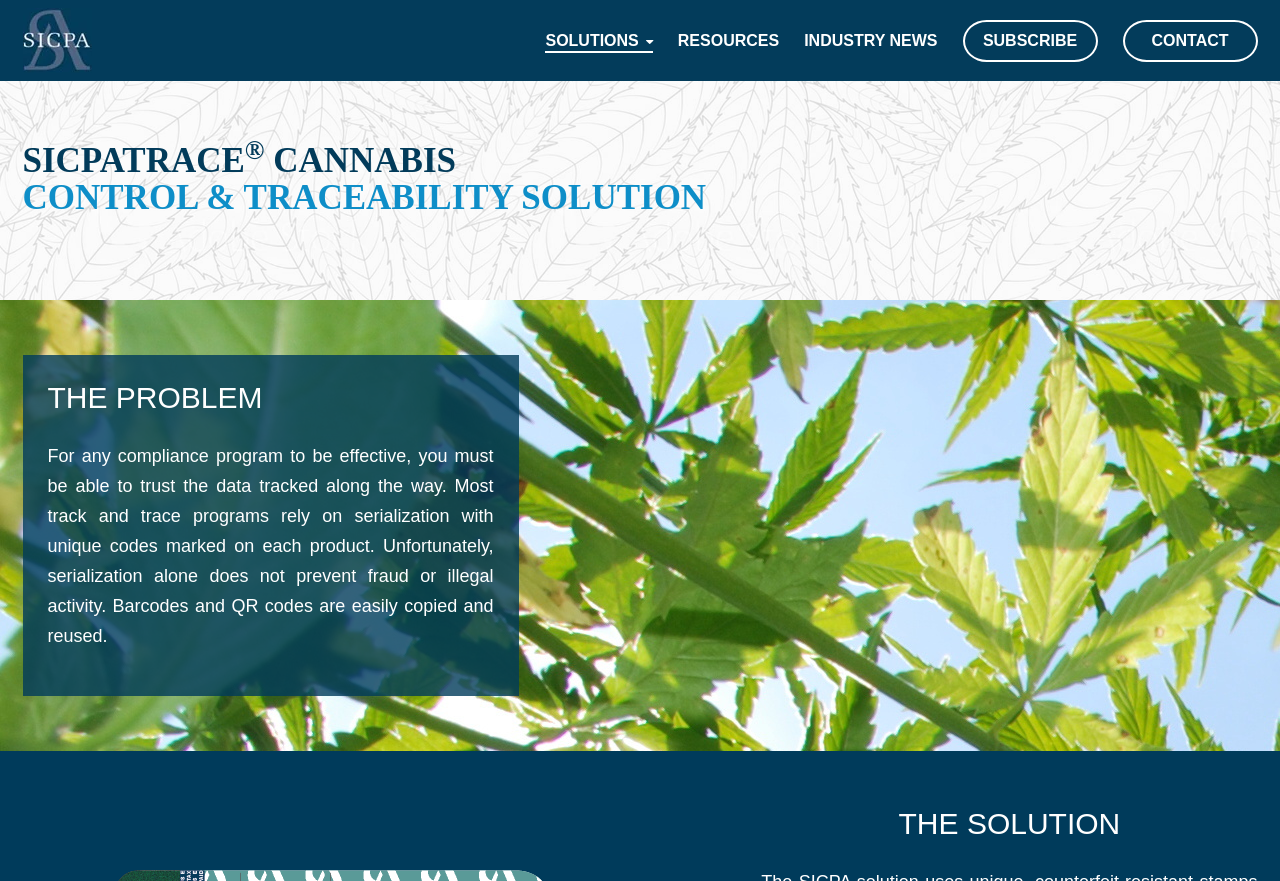What is the problem with serialization in track and trace programs?
Answer briefly with a single word or phrase based on the image.

Barcodes and QR codes are easily copied and reused